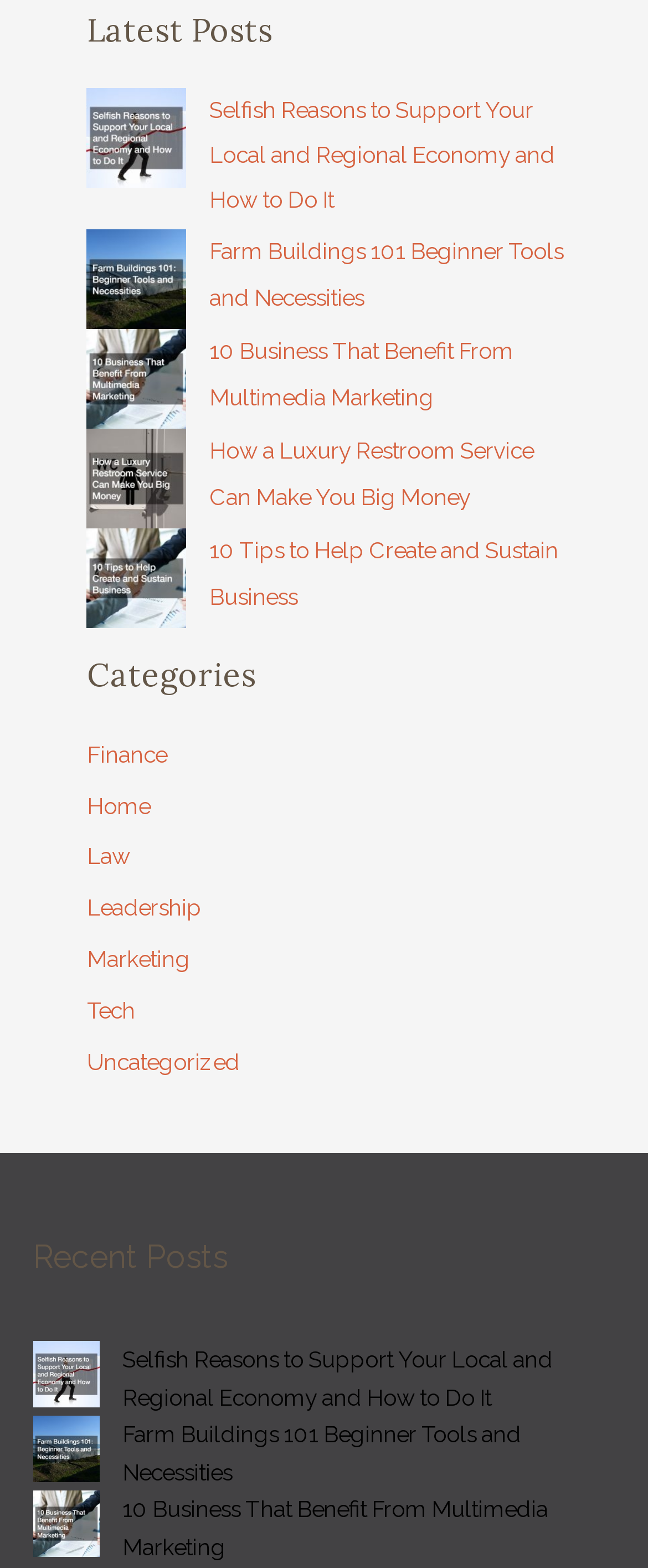Locate the bounding box coordinates of the area to click to fulfill this instruction: "Click on the 'Latest Posts' heading". The bounding box should be presented as four float numbers between 0 and 1, in the order [left, top, right, bottom].

[0.134, 0.007, 0.882, 0.033]